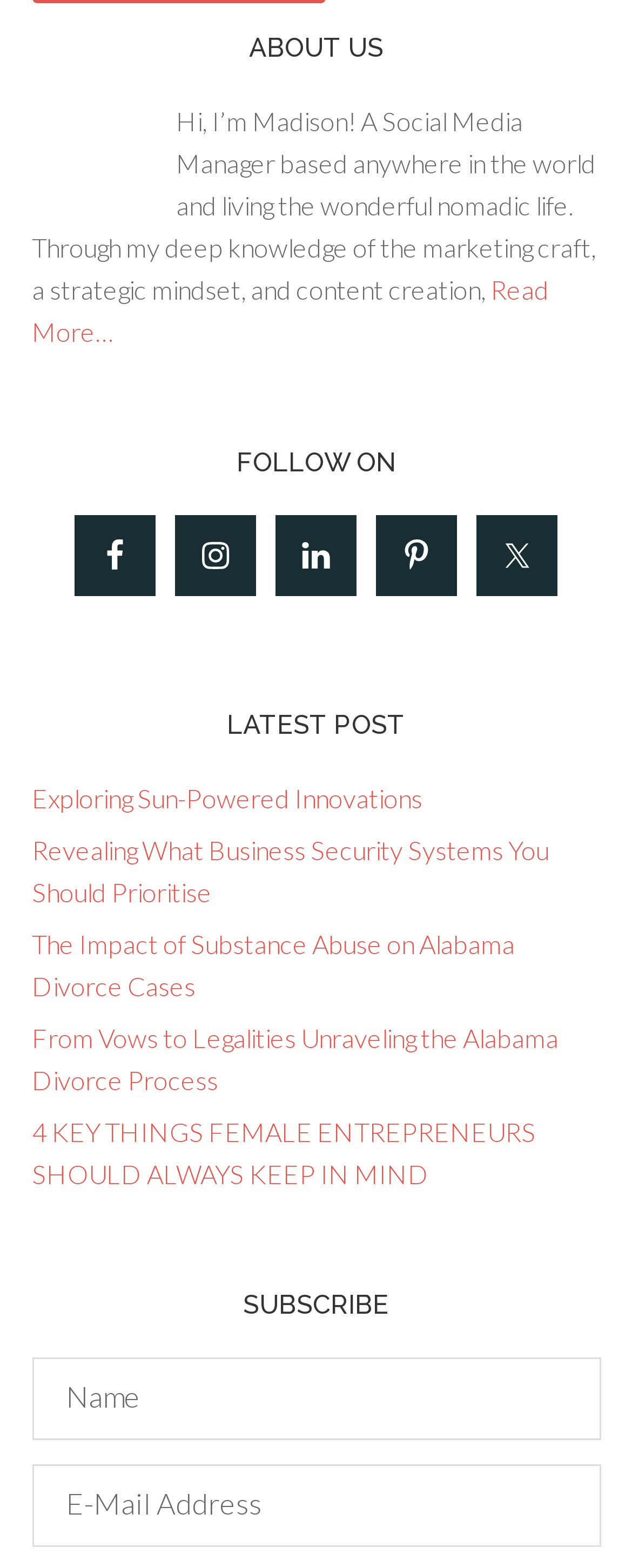Identify the bounding box coordinates for the region of the element that should be clicked to carry out the instruction: "Check out the post about female entrepreneurs". The bounding box coordinates should be four float numbers between 0 and 1, i.e., [left, top, right, bottom].

[0.05, 0.711, 0.847, 0.758]